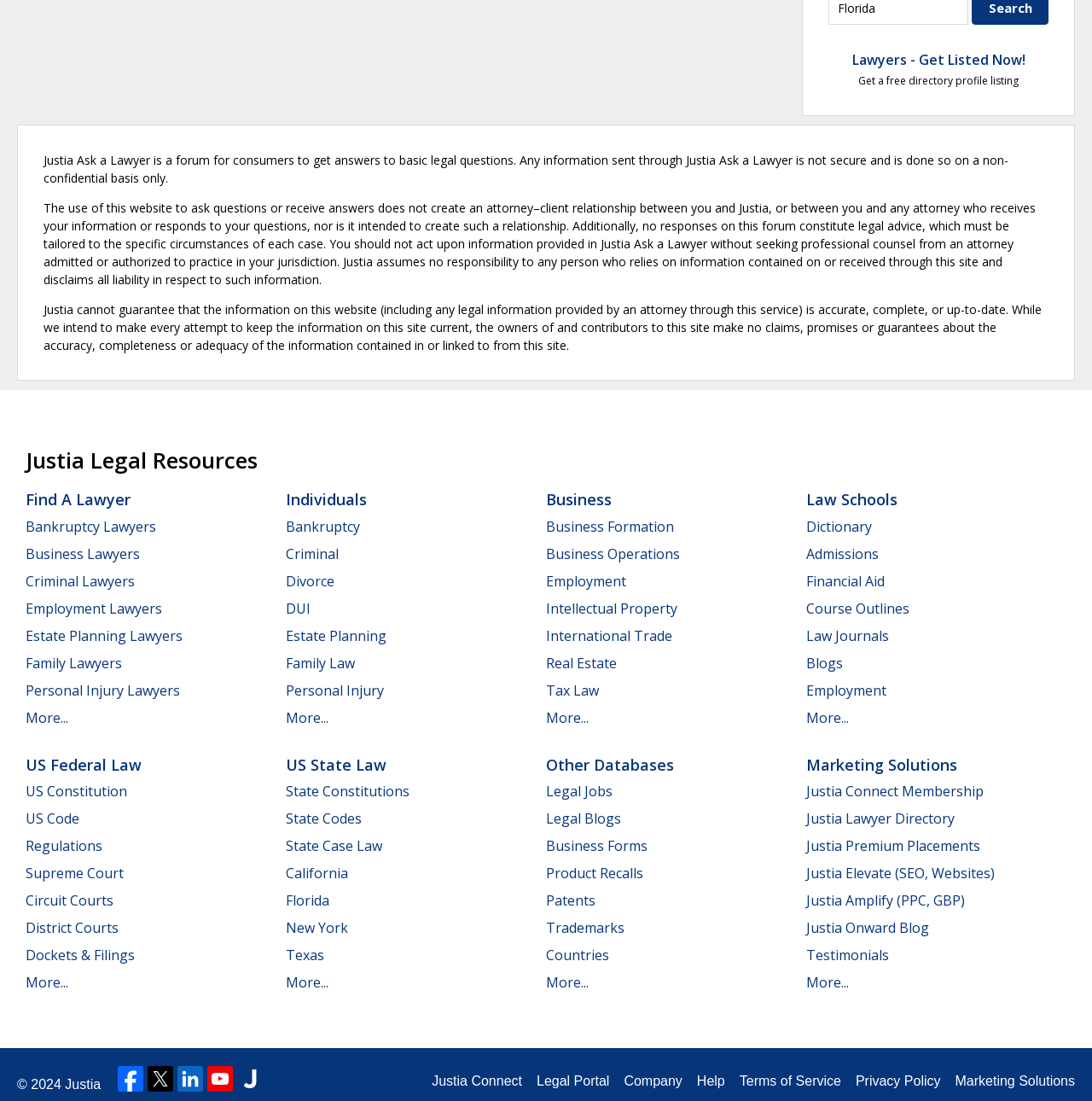What marketing solutions are offered by Justia? Look at the image and give a one-word or short phrase answer.

Various solutions